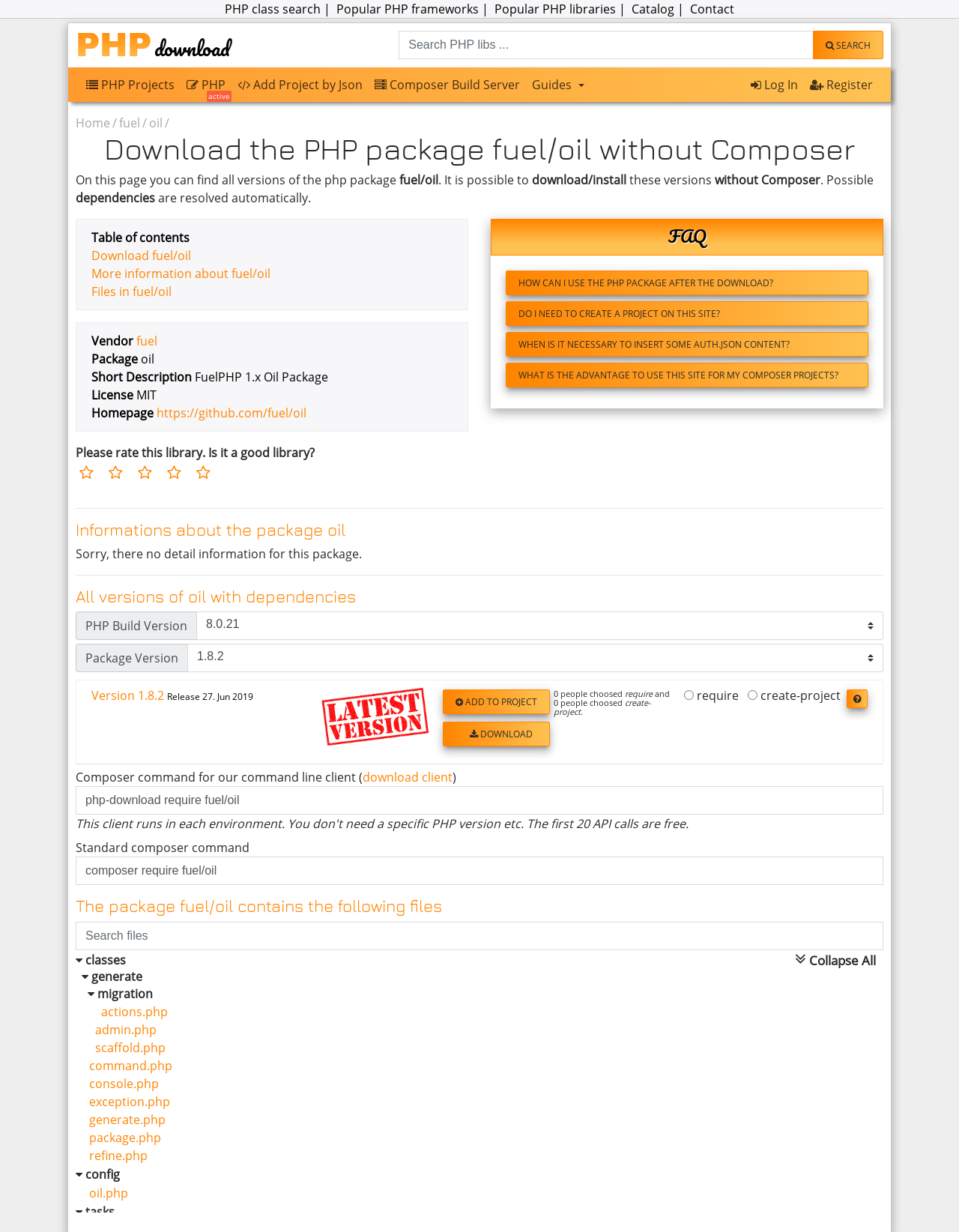Please identify the bounding box coordinates of the clickable region that I should interact with to perform the following instruction: "Download fuel/oil". The coordinates should be expressed as four float numbers between 0 and 1, i.e., [left, top, right, bottom].

[0.095, 0.2, 0.199, 0.214]